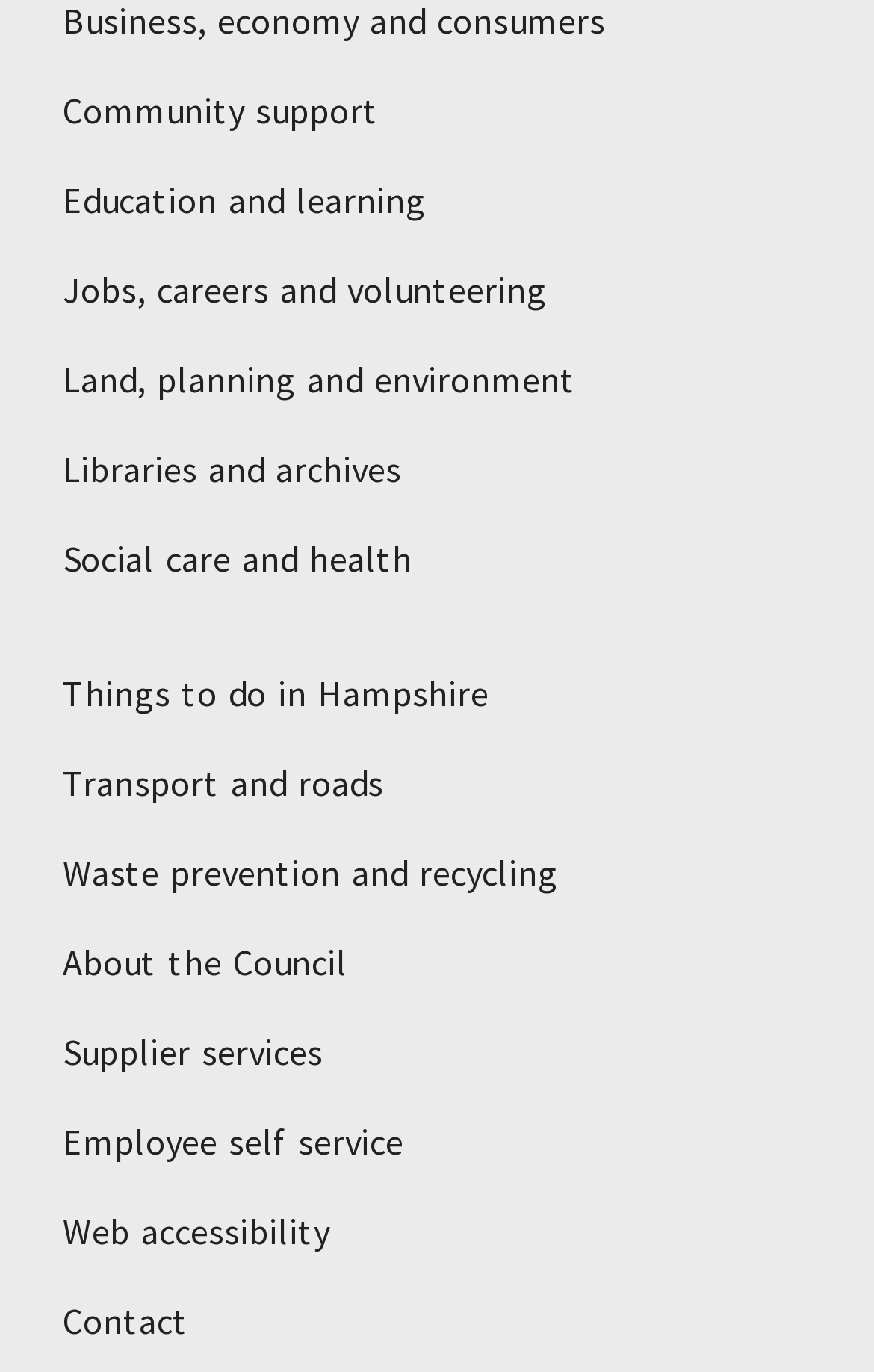How many links are related to social services on the webpage?
From the image, provide a succinct answer in one word or a short phrase.

2